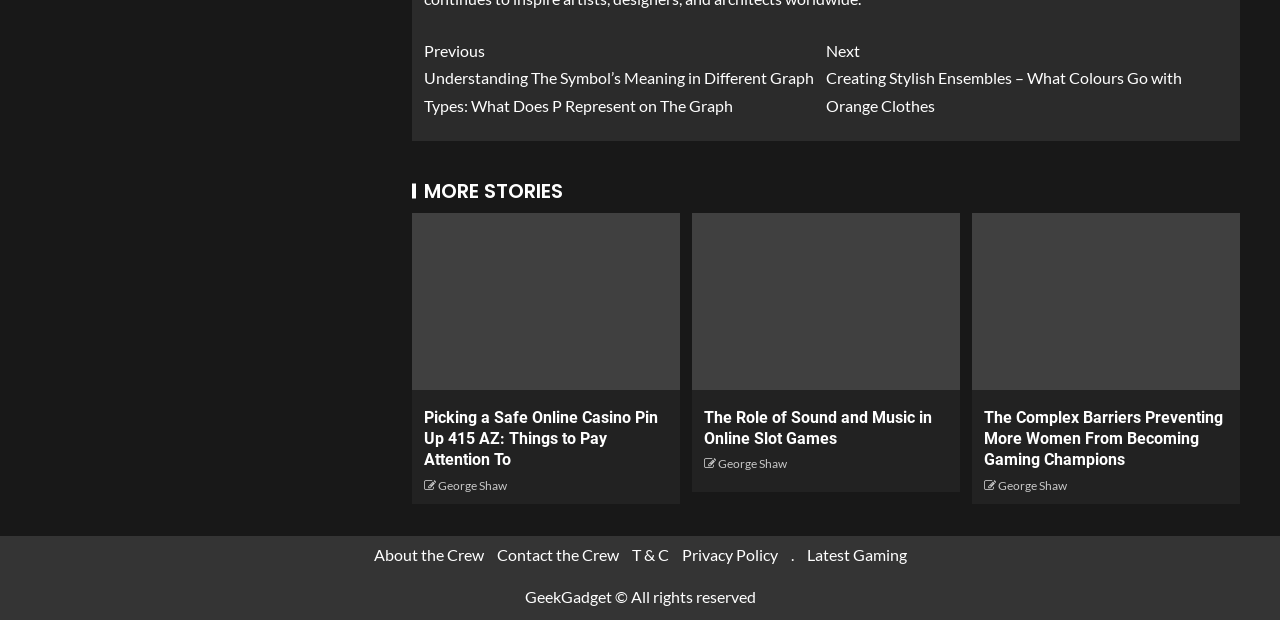Please find and report the bounding box coordinates of the element to click in order to perform the following action: "Check 'About the Crew'". The coordinates should be expressed as four float numbers between 0 and 1, in the format [left, top, right, bottom].

[0.292, 0.878, 0.378, 0.909]